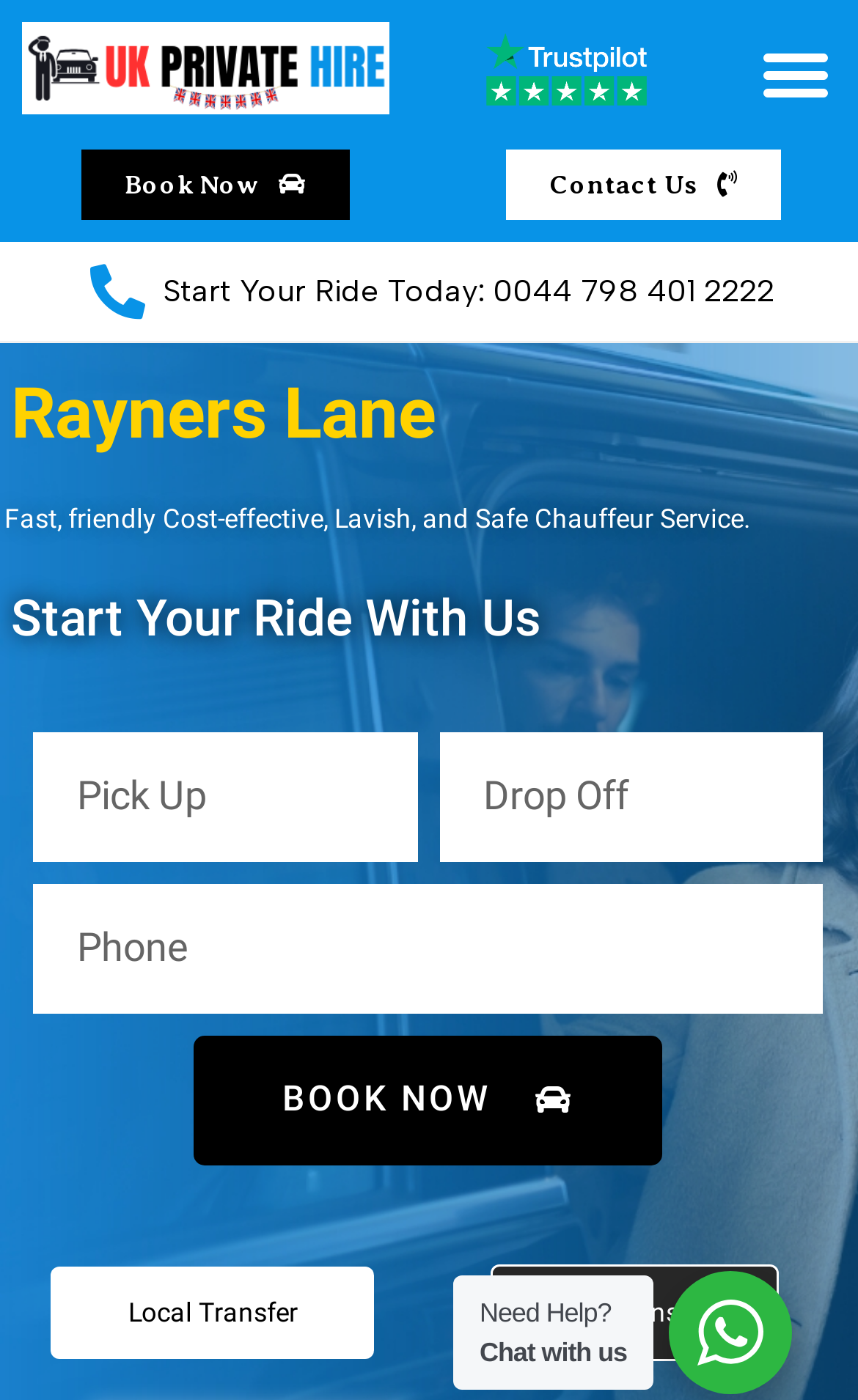Describe the webpage meticulously, covering all significant aspects.

The webpage is for UK Private Hire, a chauffeur service based in Rayners Lane, UK. At the top right corner, there is a menu toggle button. Below it, there are three links: "Book Now", "Contact Us", and a phone number to start a ride today. 

The main content of the webpage is divided into two sections. The first section has a heading "Rayners Lane" at the top, followed by a brief description of the chauffeur service, which is fast, friendly, cost-effective, lavish, and safe. 

The second section has a heading "Start Your Ride With Us" and contains three text boxes to input pick-up and drop-off locations, and a phone number. Below the text boxes, there is a "BOOK NOW" button. 

At the bottom of the webpage, there are two links: "Local Transfer" and "City Transfer". Additionally, there are two static texts: "Need Help?" and "Chat with us", which are likely related to customer support.